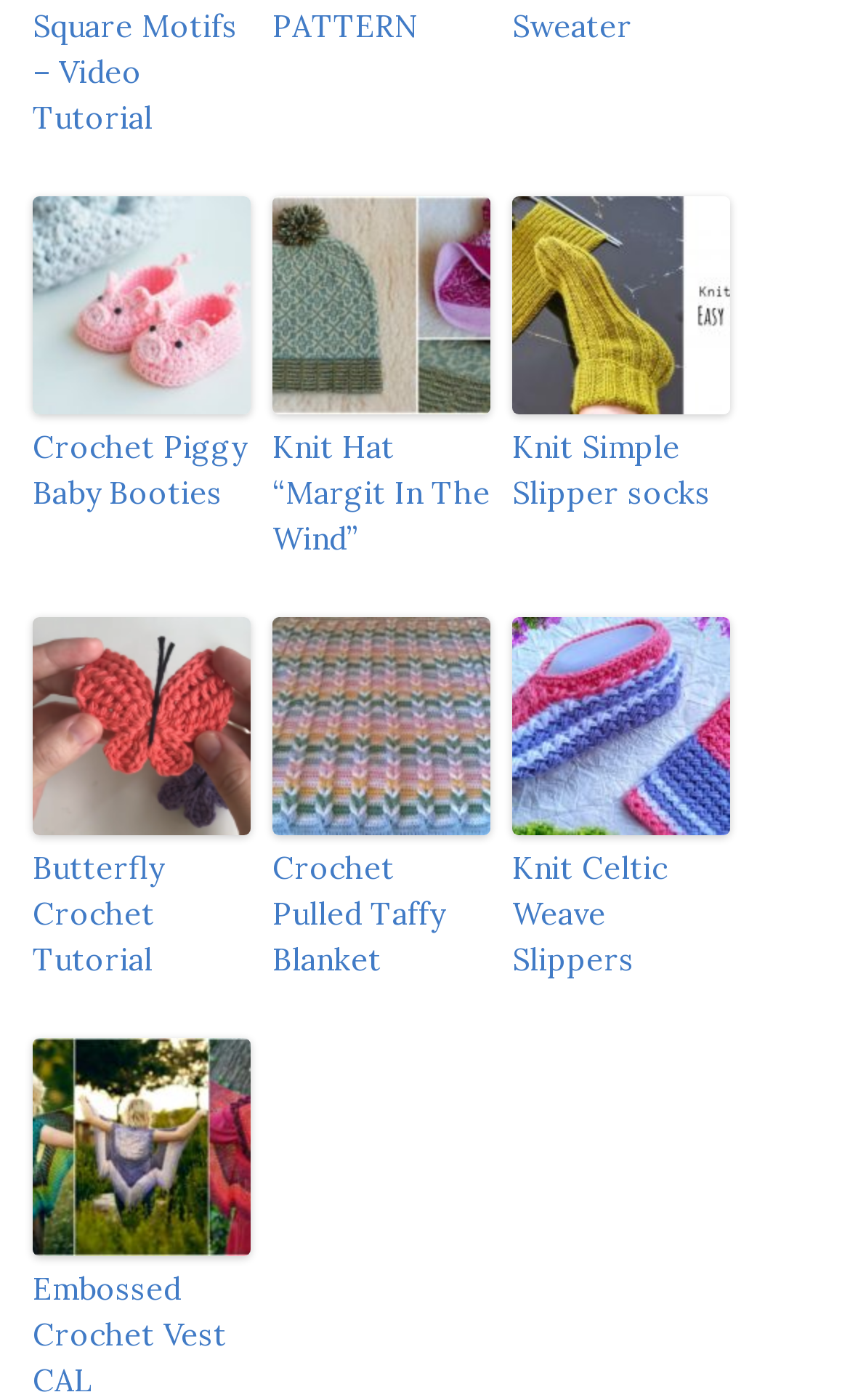Show the bounding box coordinates of the region that should be clicked to follow the instruction: "View Crochet Piggy Baby Booties."

[0.038, 0.141, 0.295, 0.297]